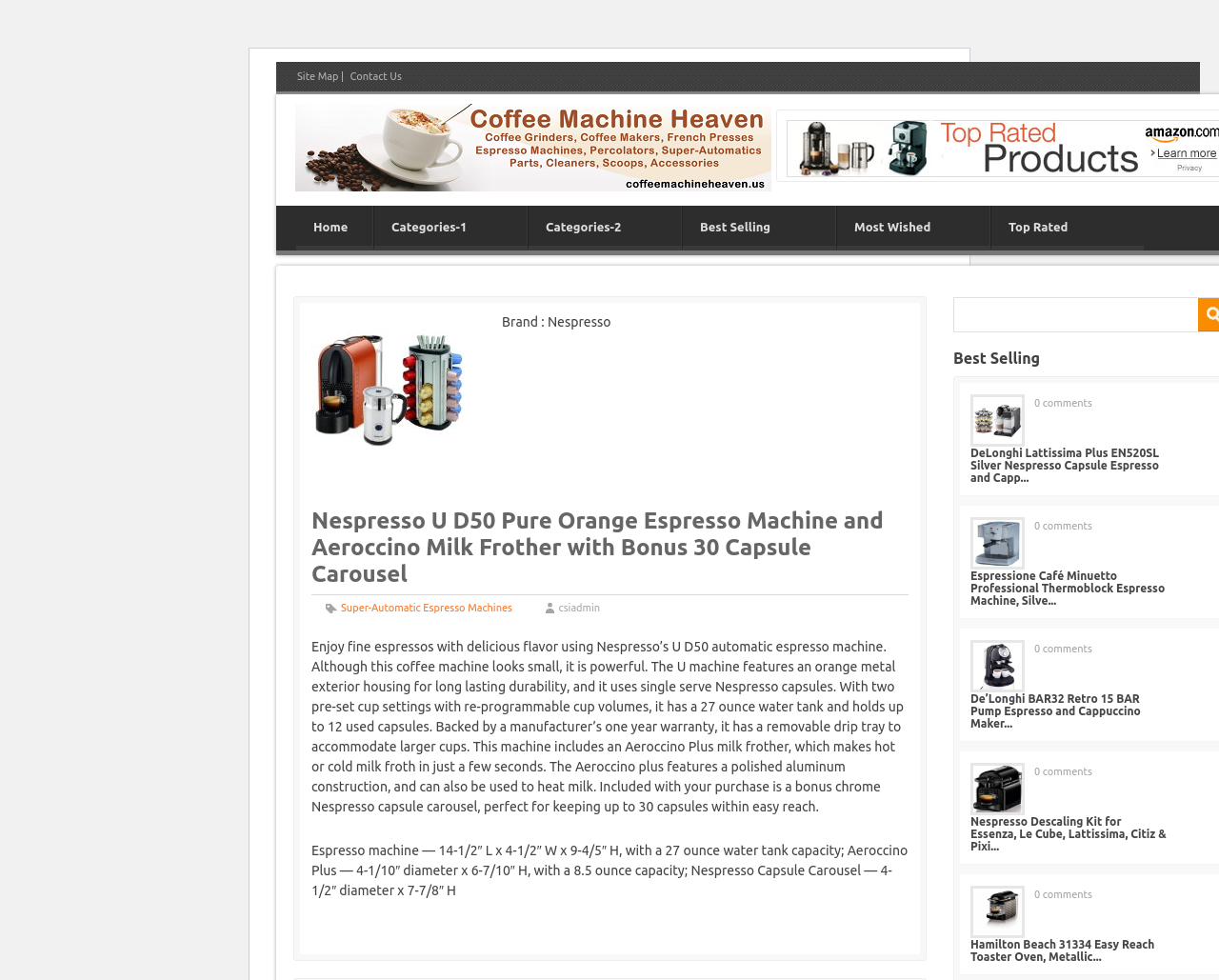Your task is to find and give the main heading text of the webpage.

Nespresso U D50 Pure Orange Espresso Machine and Aeroccino Milk Frother with Bonus 30 Capsule Carousel